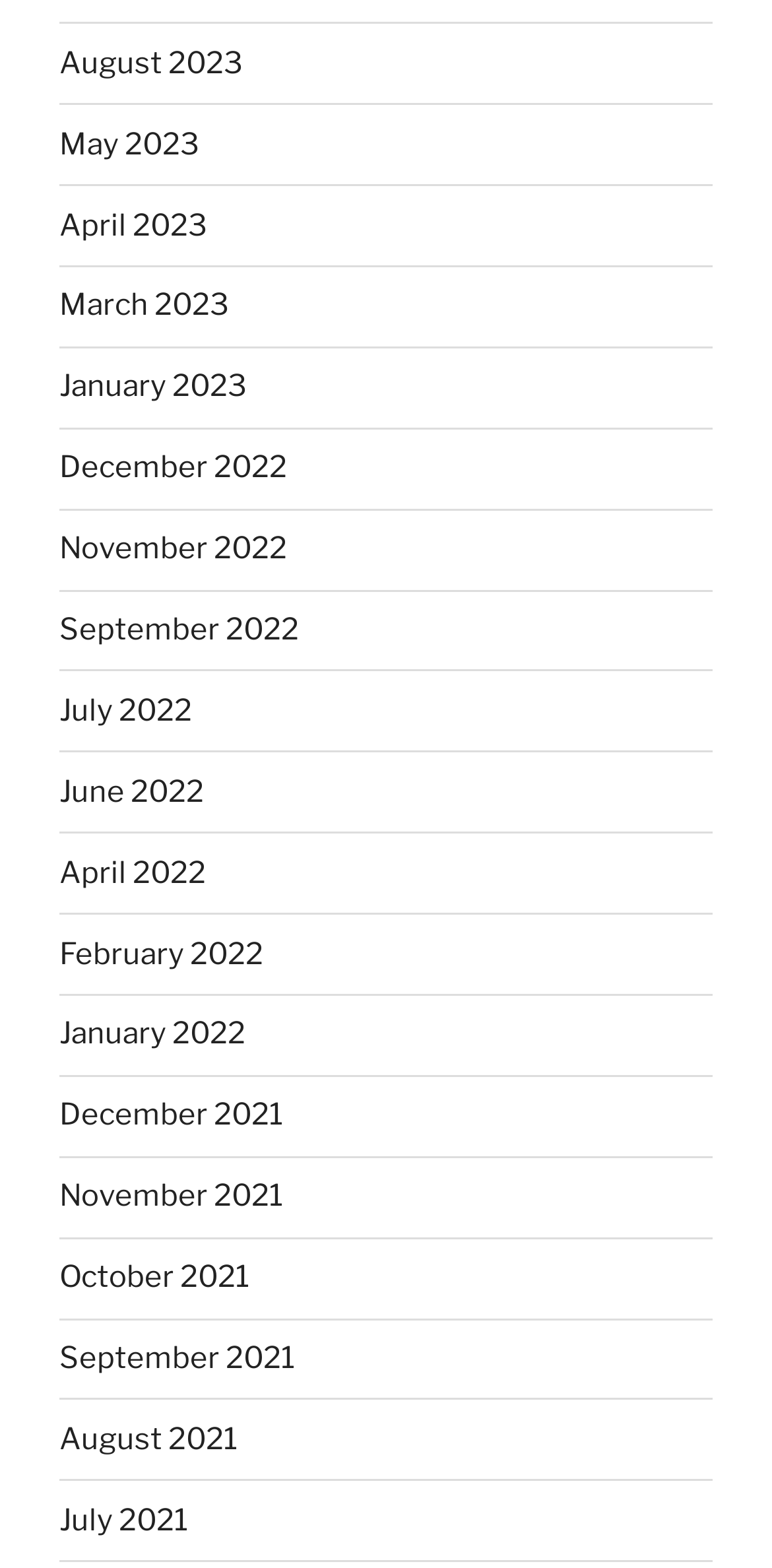Please identify the bounding box coordinates of the region to click in order to complete the task: "browse April 2022". The coordinates must be four float numbers between 0 and 1, specified as [left, top, right, bottom].

[0.077, 0.545, 0.267, 0.568]